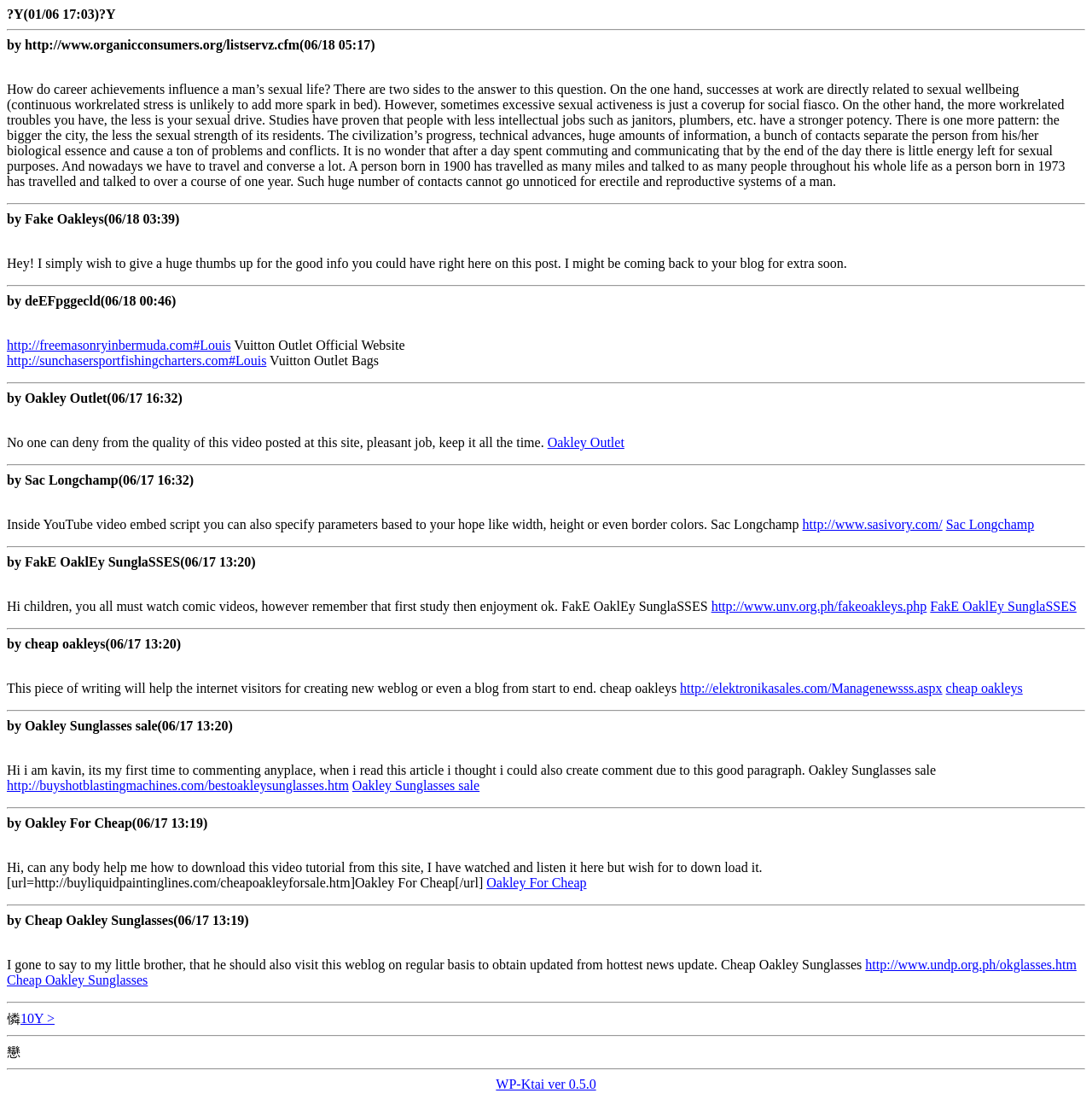What is the text of the first StaticText element?
From the screenshot, provide a brief answer in one word or phrase.

?Υ(01/06 17:03)?Υ